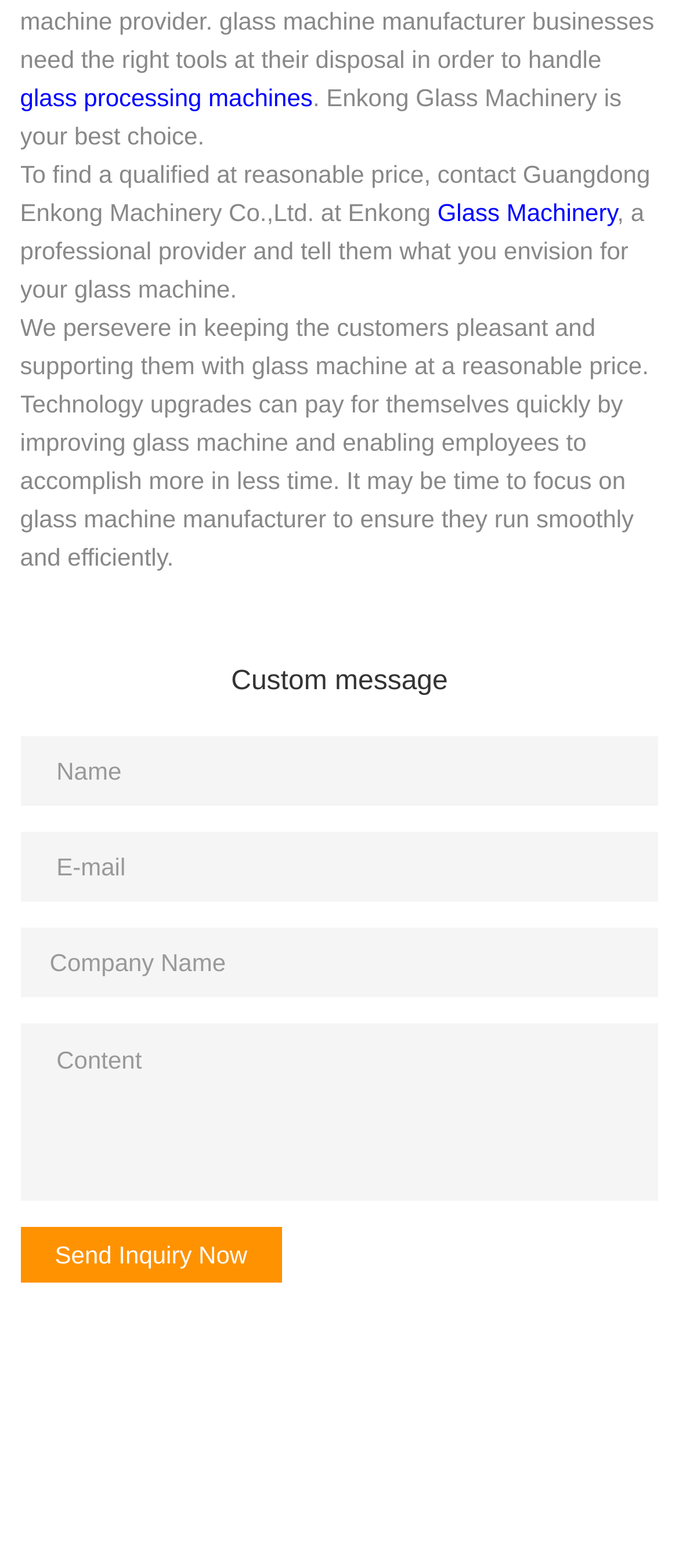For the element described, predict the bounding box coordinates as (top-left x, top-left y, bottom-right x, bottom-right y). All values should be between 0 and 1. Element description: name="email" placeholder="E-mail"

[0.03, 0.53, 0.97, 0.575]